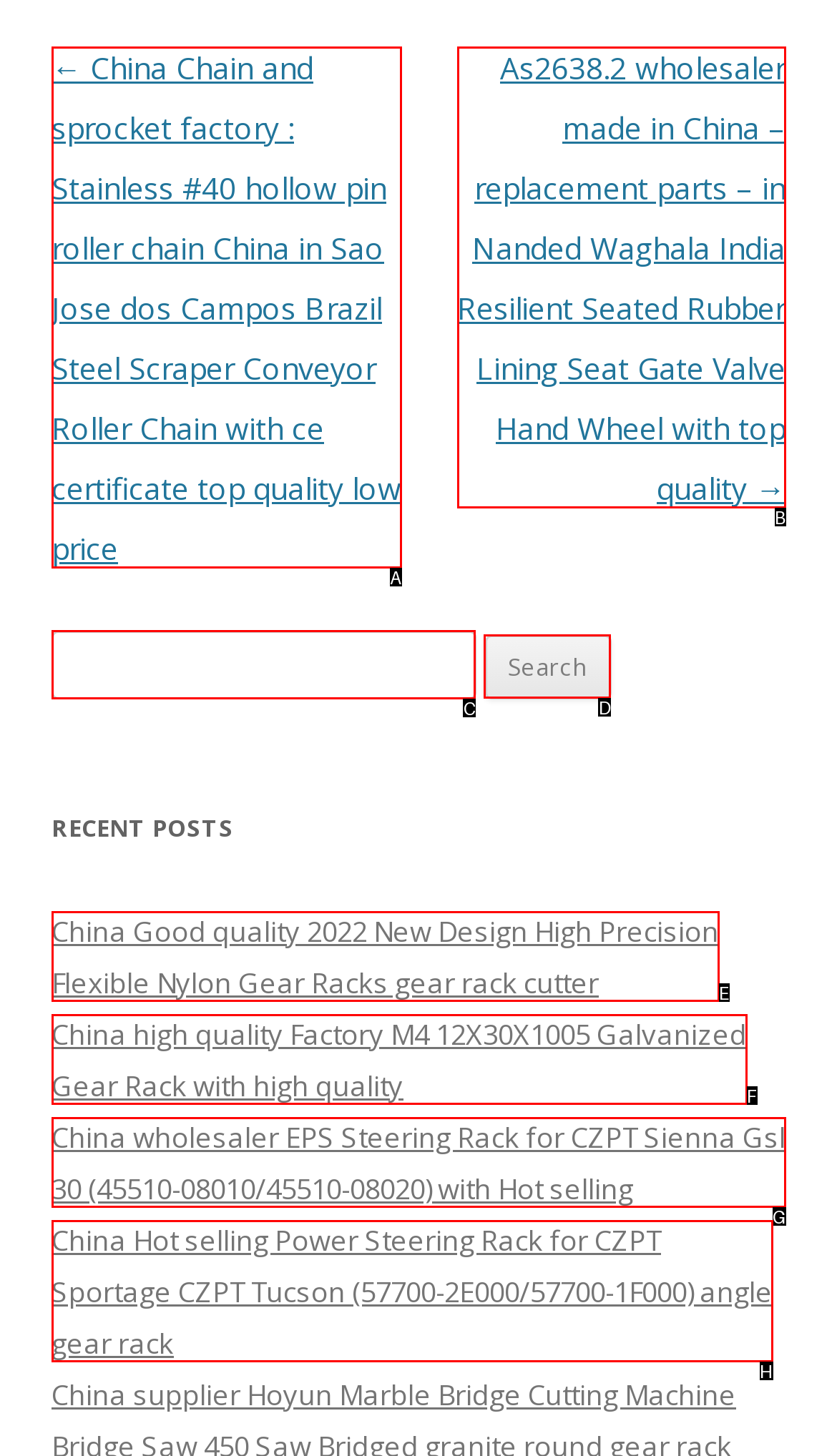Based on the description parent_node: Search for: value="Search", identify the most suitable HTML element from the options. Provide your answer as the corresponding letter.

D